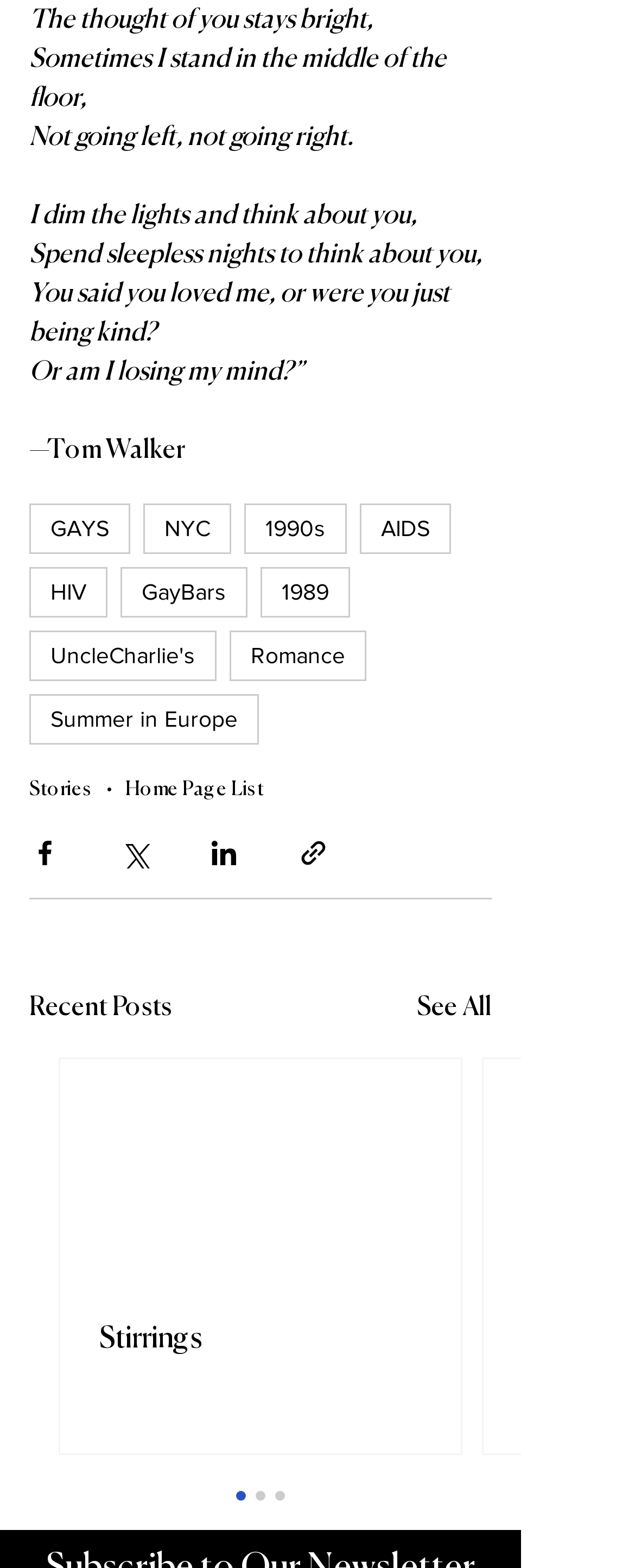Locate the bounding box coordinates of the clickable region to complete the following instruction: "Click on the 'GAYS' tag."

[0.046, 0.321, 0.205, 0.354]